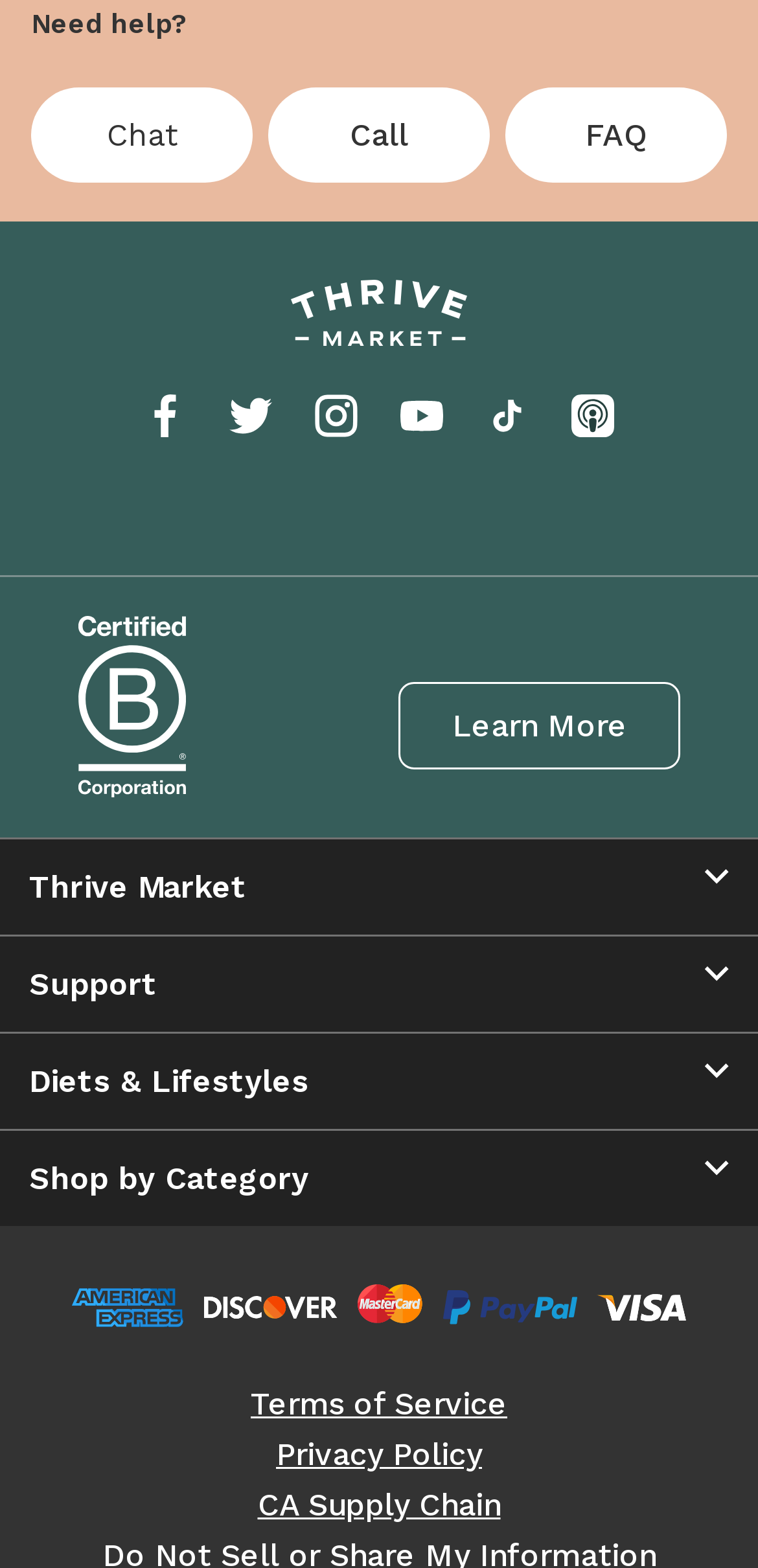Please give a concise answer to this question using a single word or phrase: 
What is the text of the first link?

Go to My Aisle